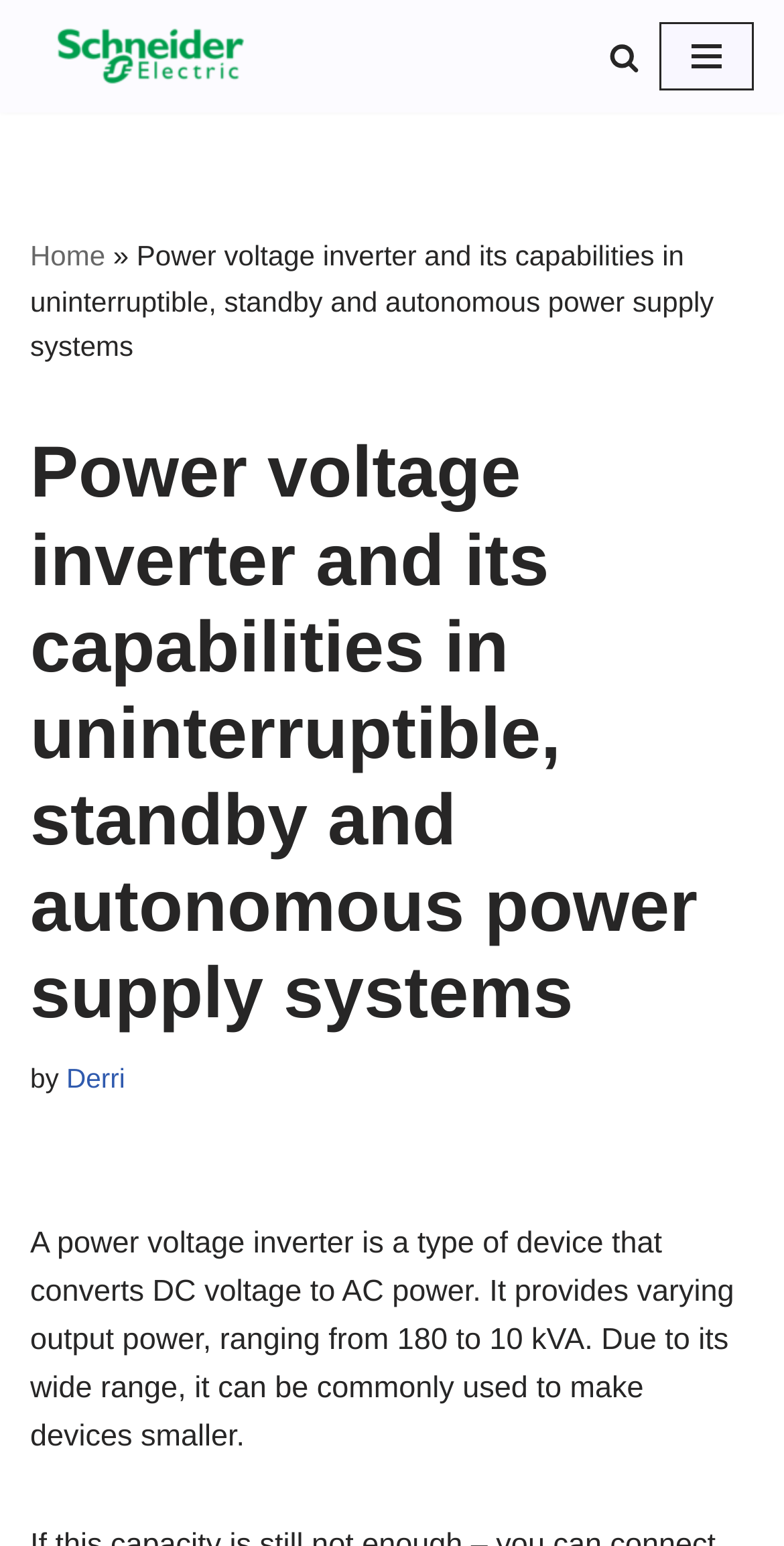Using the element description Skip to content, predict the bounding box coordinates for the UI element. Provide the coordinates in (top-left x, top-left y, bottom-right x, bottom-right y) format with values ranging from 0 to 1.

[0.0, 0.042, 0.077, 0.068]